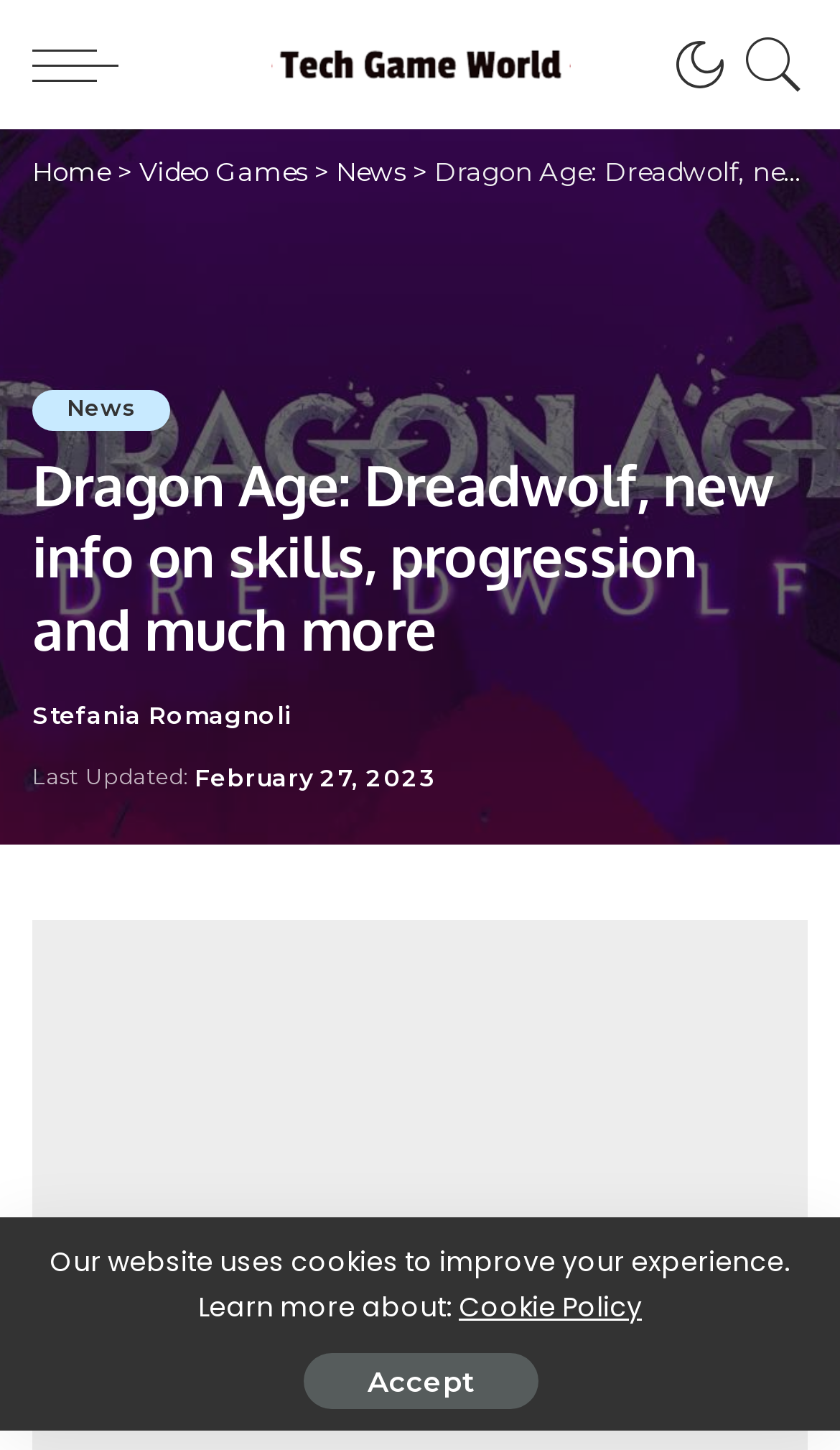Please find the bounding box coordinates of the element that needs to be clicked to perform the following instruction: "Visit the video games section". The bounding box coordinates should be four float numbers between 0 and 1, represented as [left, top, right, bottom].

[0.166, 0.107, 0.365, 0.129]